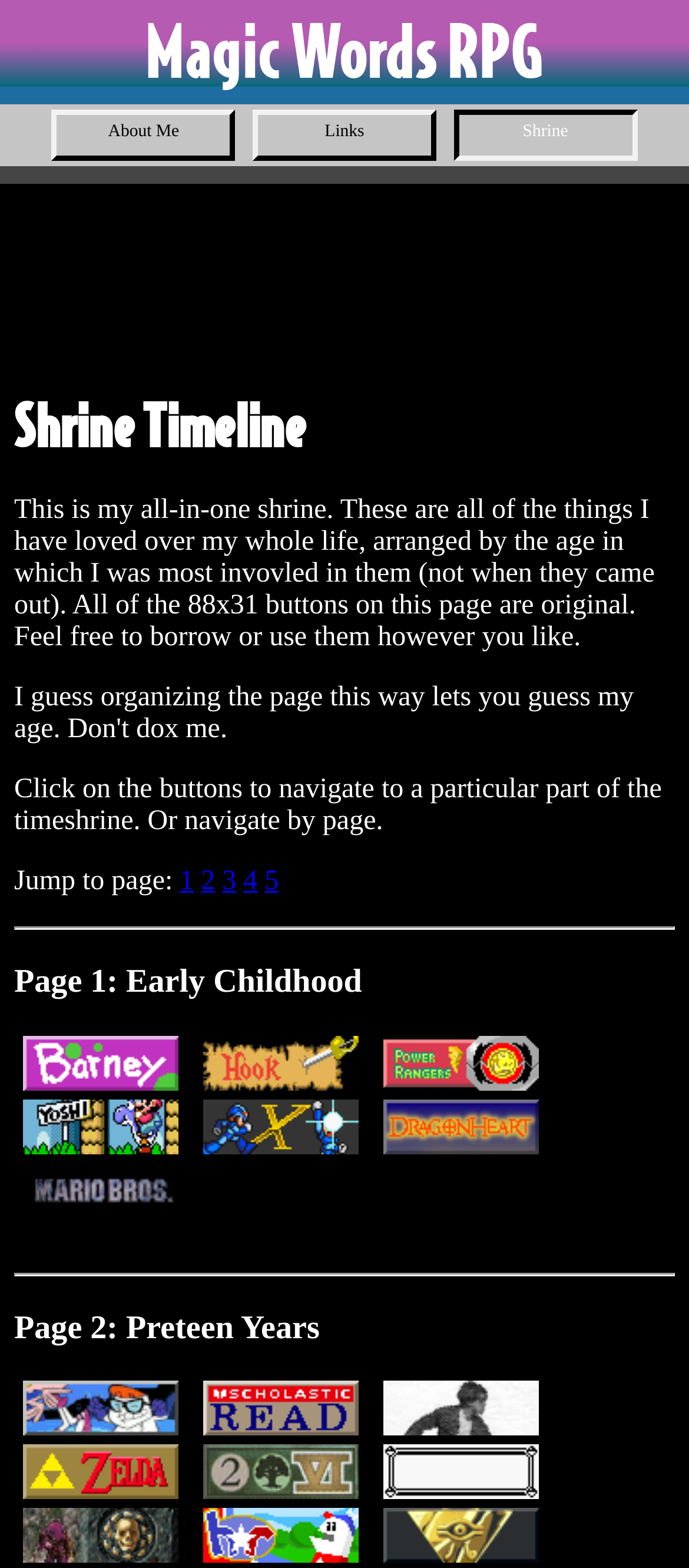How many pages are there in the timeline? Refer to the image and provide a one-word or short phrase answer.

At least 2